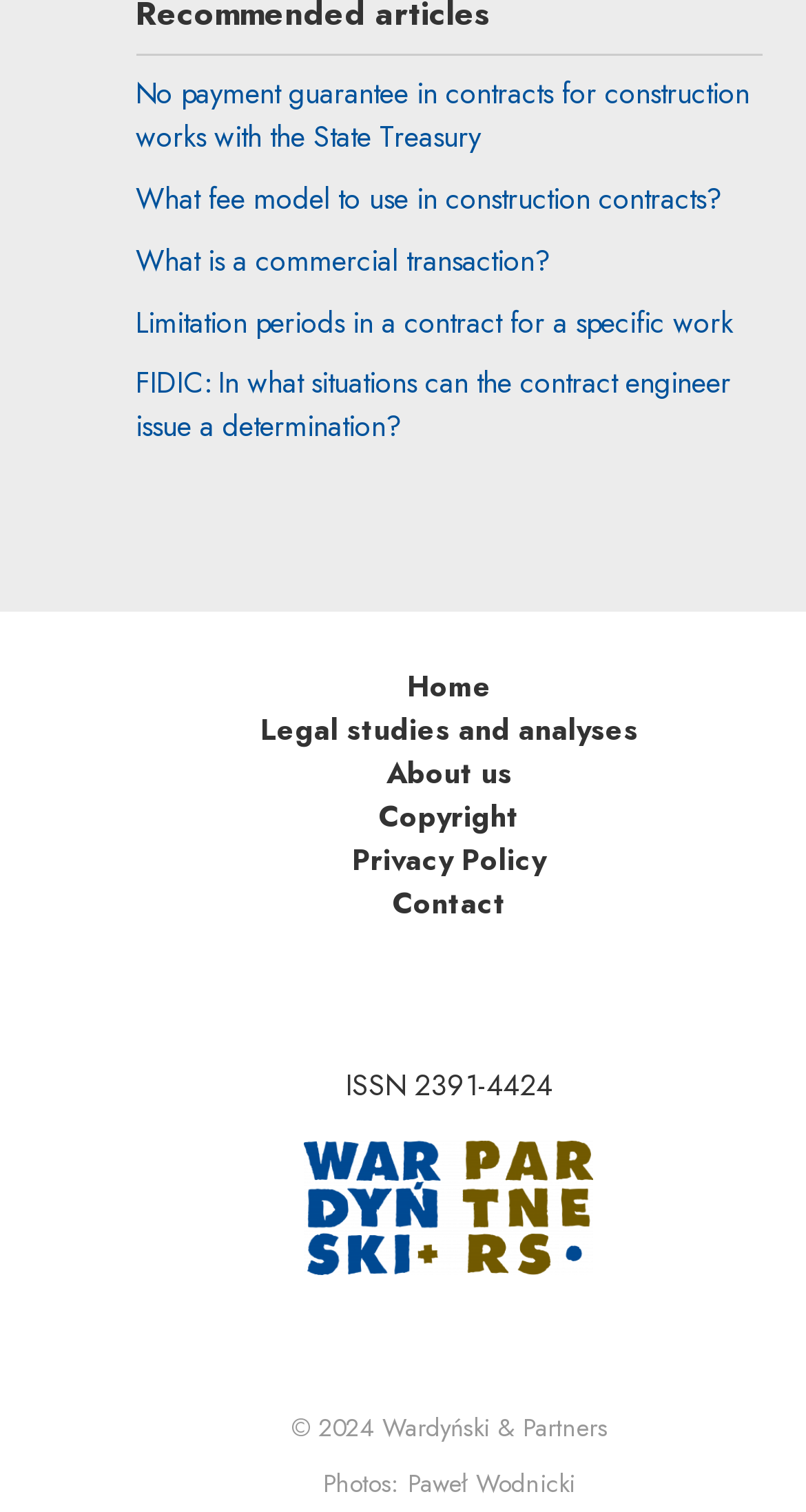Show the bounding box coordinates for the element that needs to be clicked to execute the following instruction: "Contact Wardyński & Partners". Provide the coordinates in the form of four float numbers between 0 and 1, i.e., [left, top, right, bottom].

[0.487, 0.584, 0.628, 0.611]